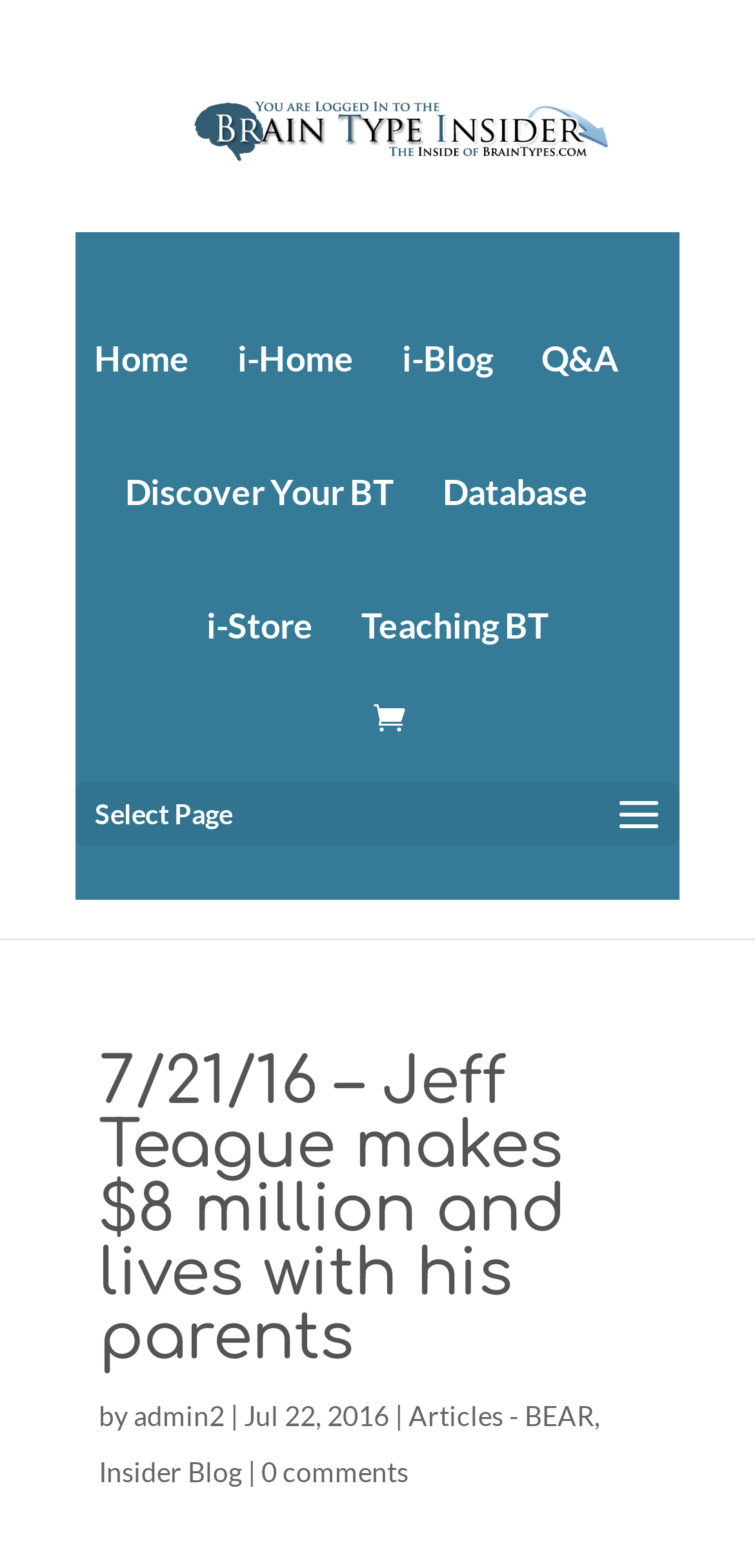Indicate the bounding box coordinates of the element that needs to be clicked to satisfy the following instruction: "read the blog". The coordinates should be four float numbers between 0 and 1, i.e., [left, top, right, bottom].

[0.532, 0.183, 0.653, 0.268]